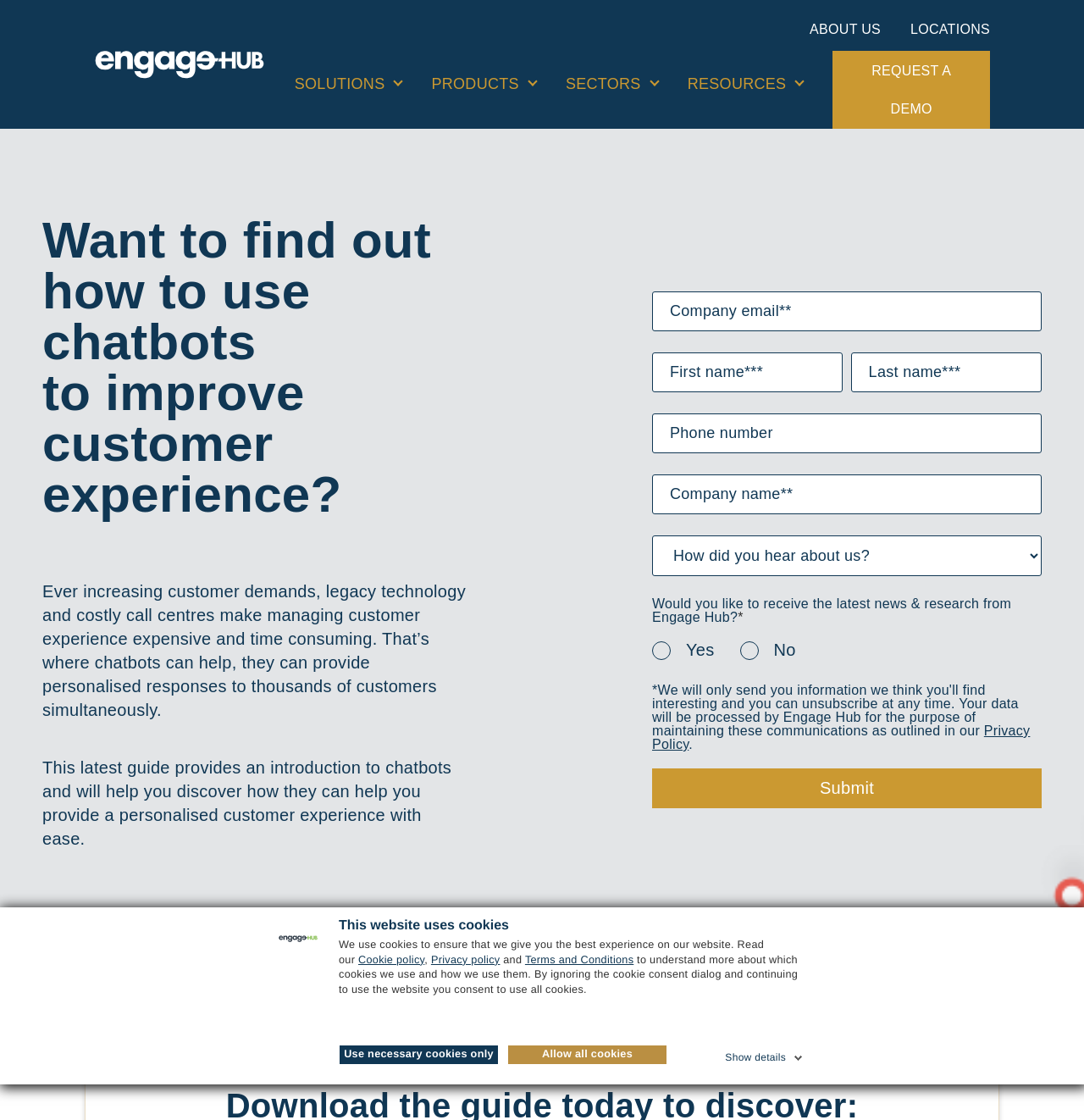Please determine the bounding box coordinates of the element's region to click for the following instruction: "Click the 'REQUEST A DEMO' link".

[0.768, 0.045, 0.913, 0.115]